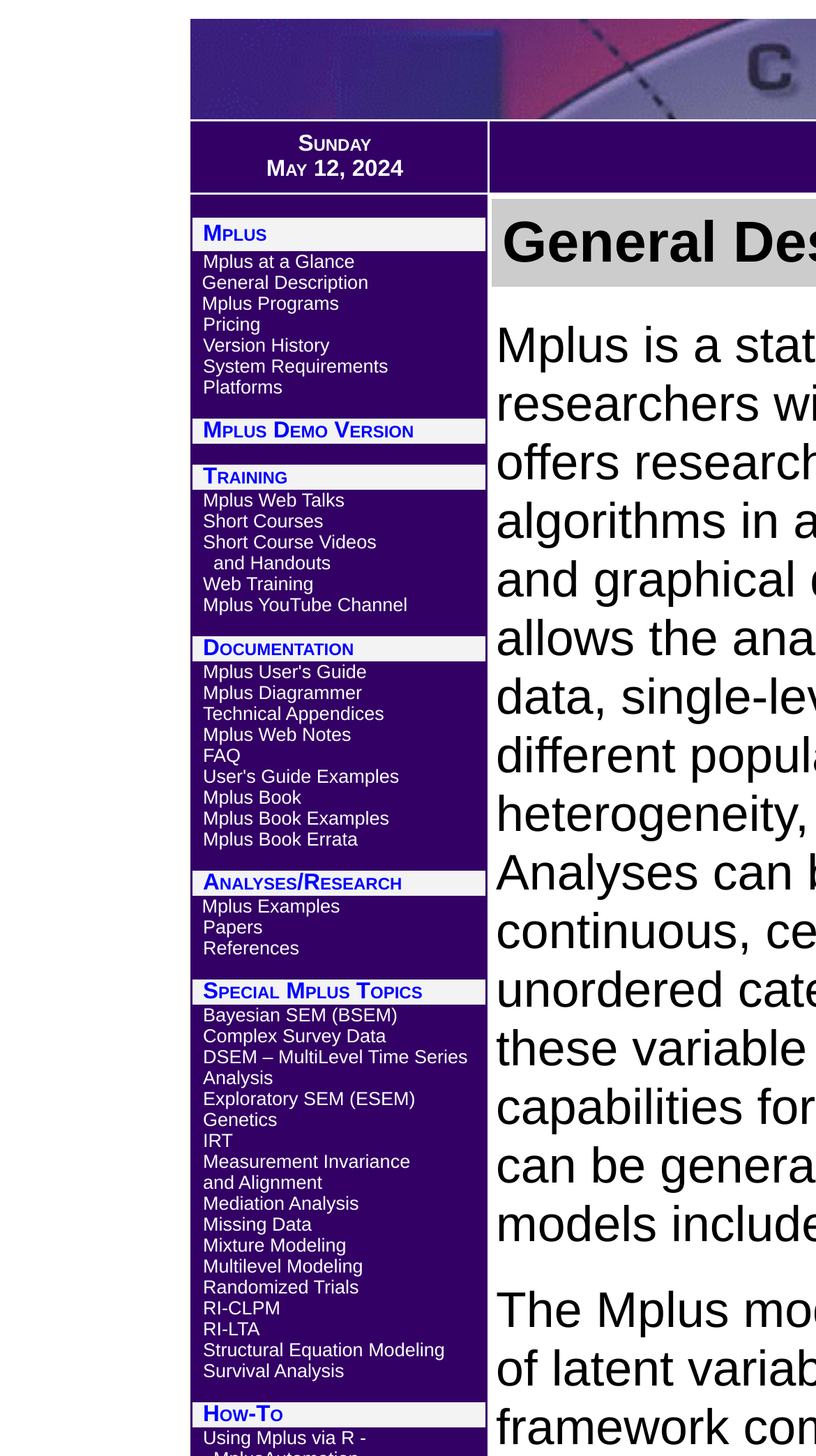What is the topic of the 'Short Courses' link? Observe the screenshot and provide a one-word or short phrase answer.

Training